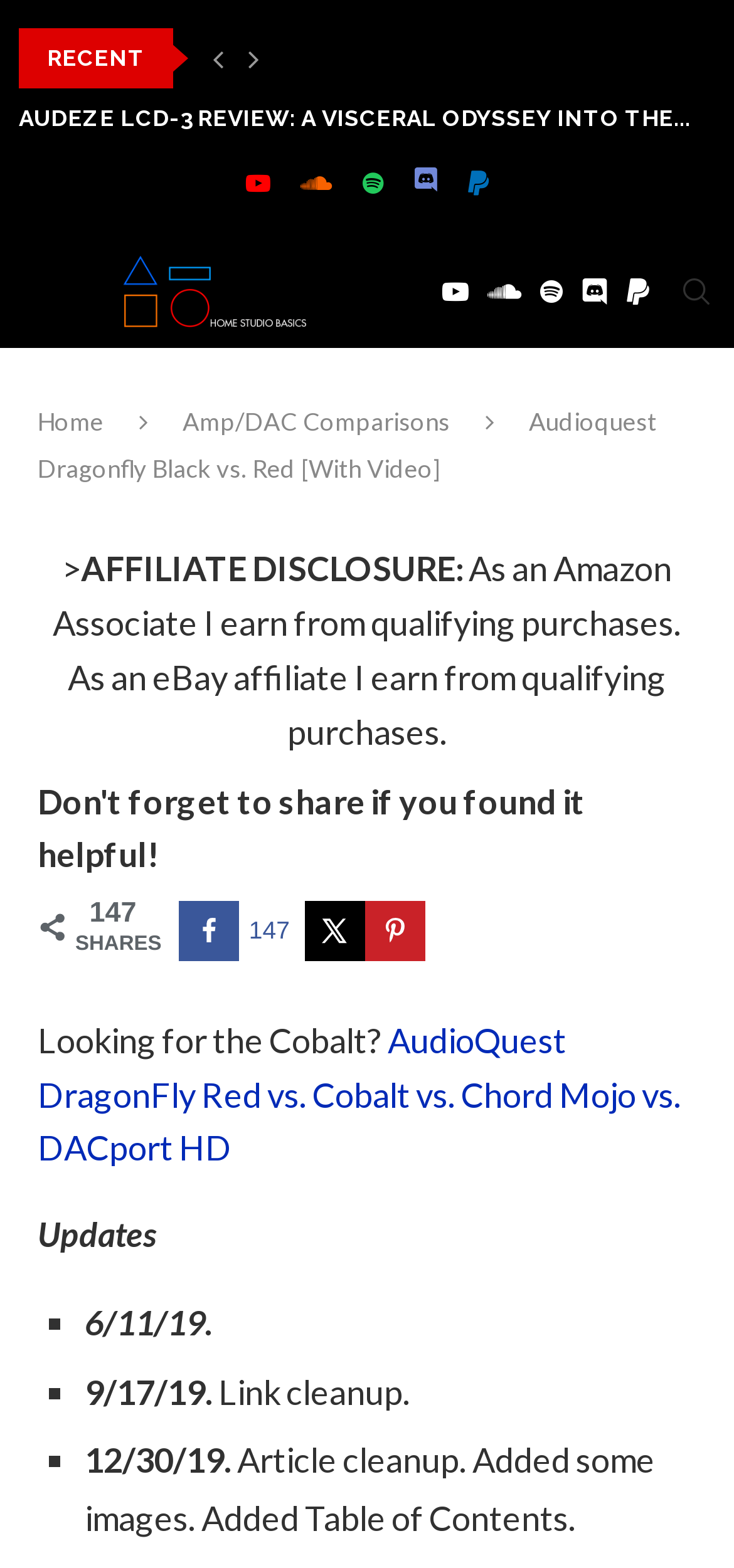Please give a short response to the question using one word or a phrase:
What is the date of the last update?

12/30/19